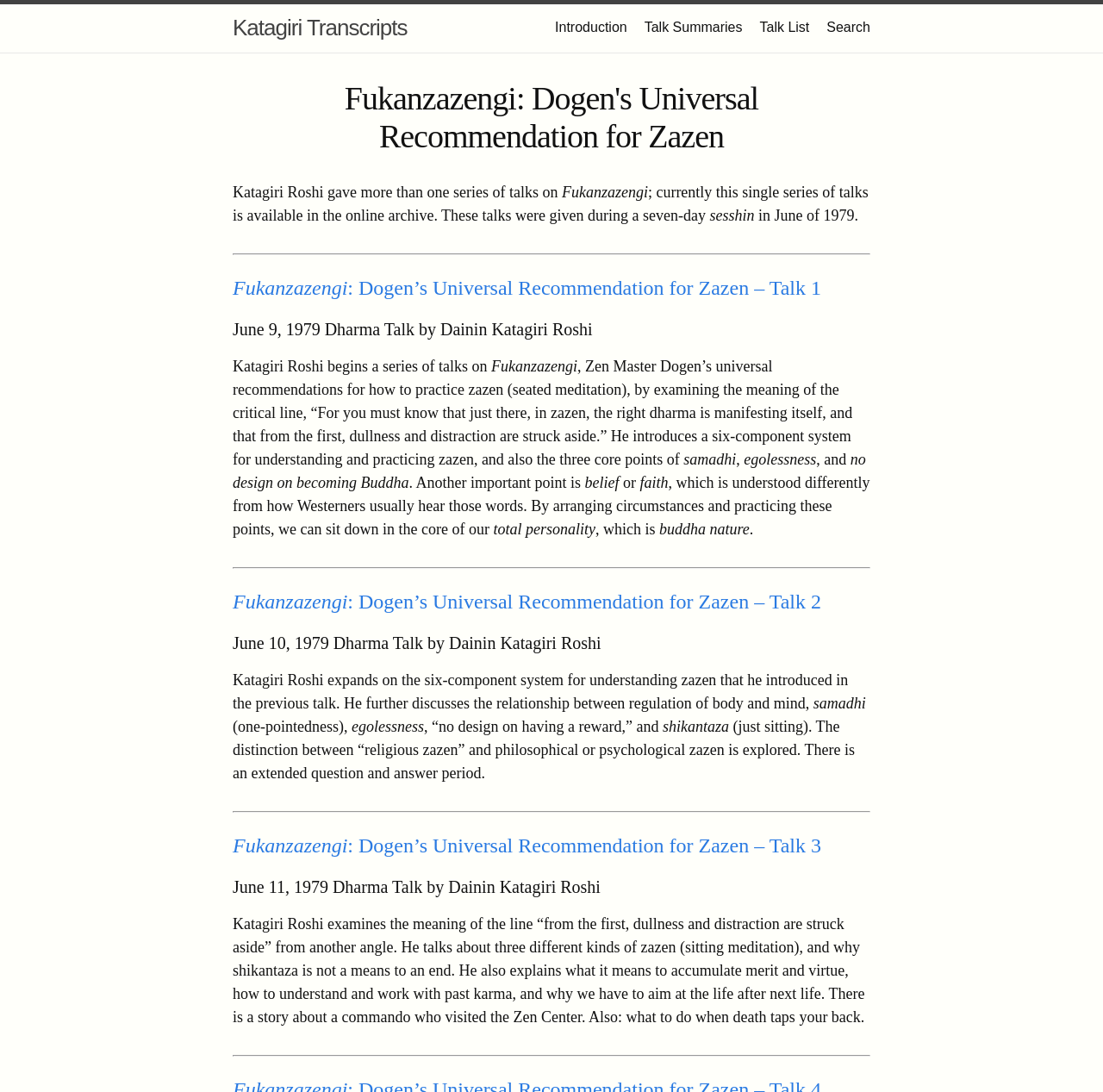Identify the bounding box coordinates for the UI element described as follows: Search. Use the format (top-left x, top-left y, bottom-right x, bottom-right y) and ensure all values are floating point numbers between 0 and 1.

[0.749, 0.018, 0.789, 0.032]